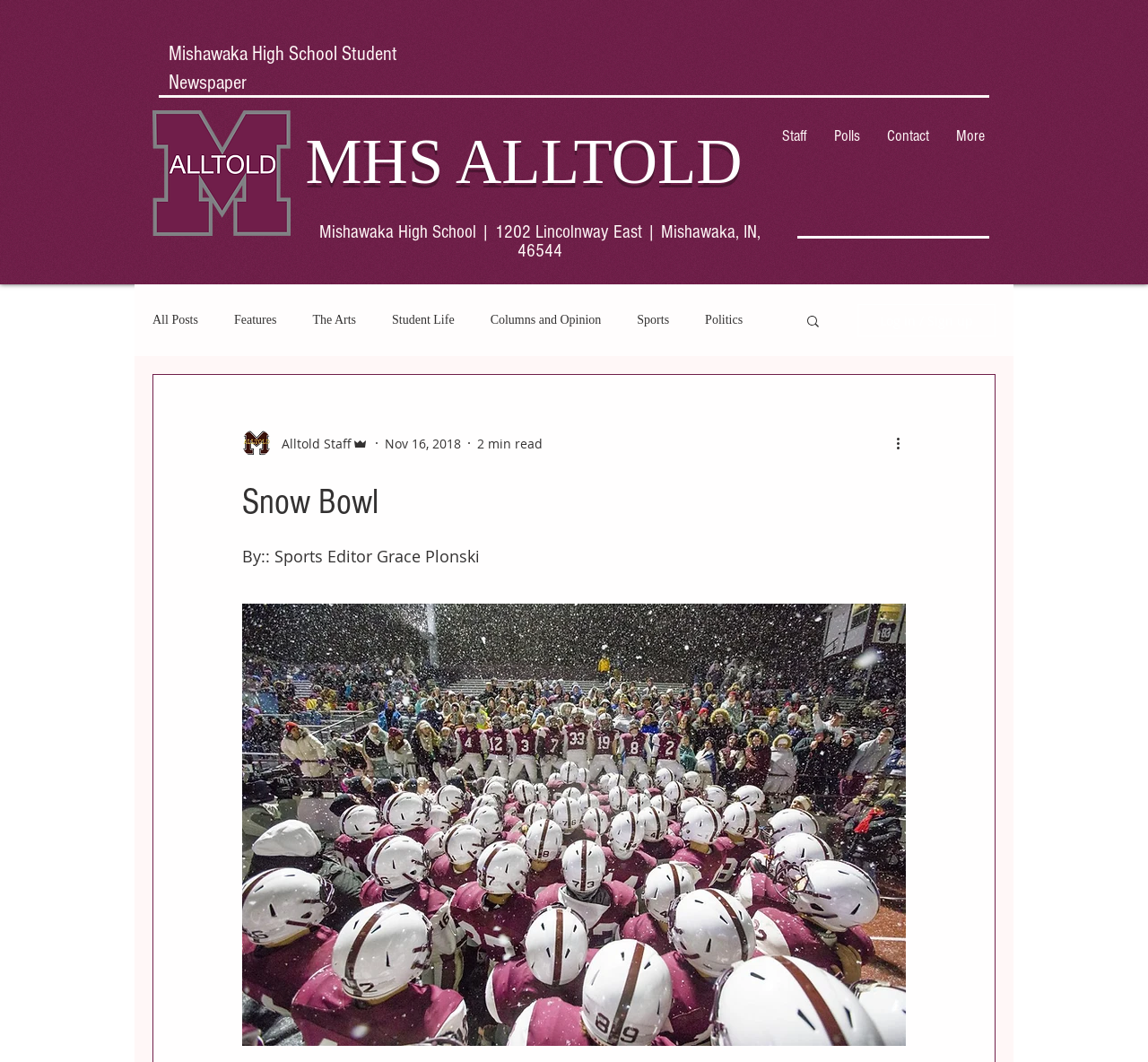What is the category of the article 'Snow Bowl'?
Identify the answer in the screenshot and reply with a single word or phrase.

Sports